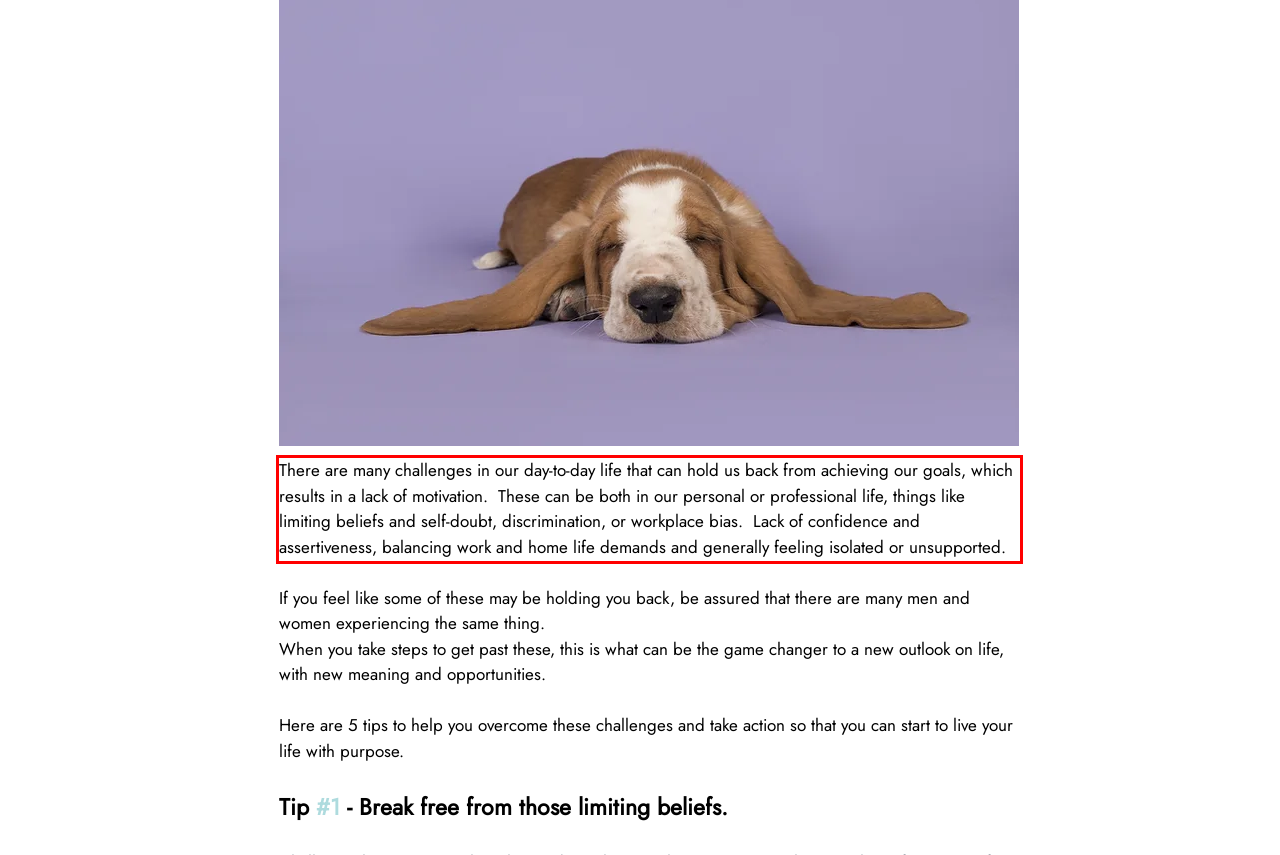You are given a webpage screenshot with a red bounding box around a UI element. Extract and generate the text inside this red bounding box.

There are many challenges in our day-to-day life that can hold us back from achieving our goals, which results in a lack of motivation. These can be both in our personal or professional life, things like limiting beliefs and self-doubt, discrimination, or workplace bias. Lack of confidence and assertiveness, balancing work and home life demands and generally feeling isolated or unsupported.